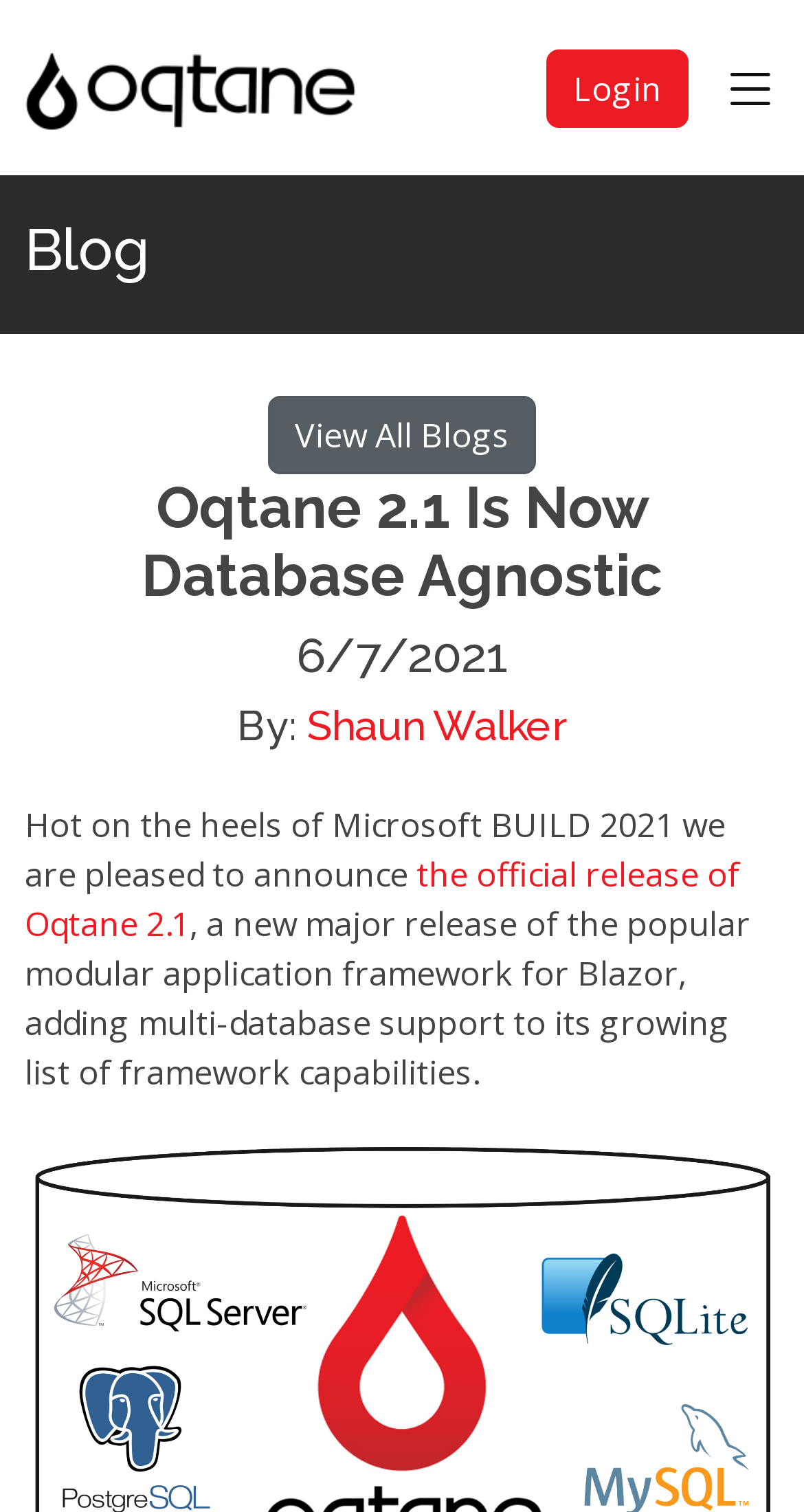Reply to the question with a single word or phrase:
What is the author of the blog post?

Shaun Walker